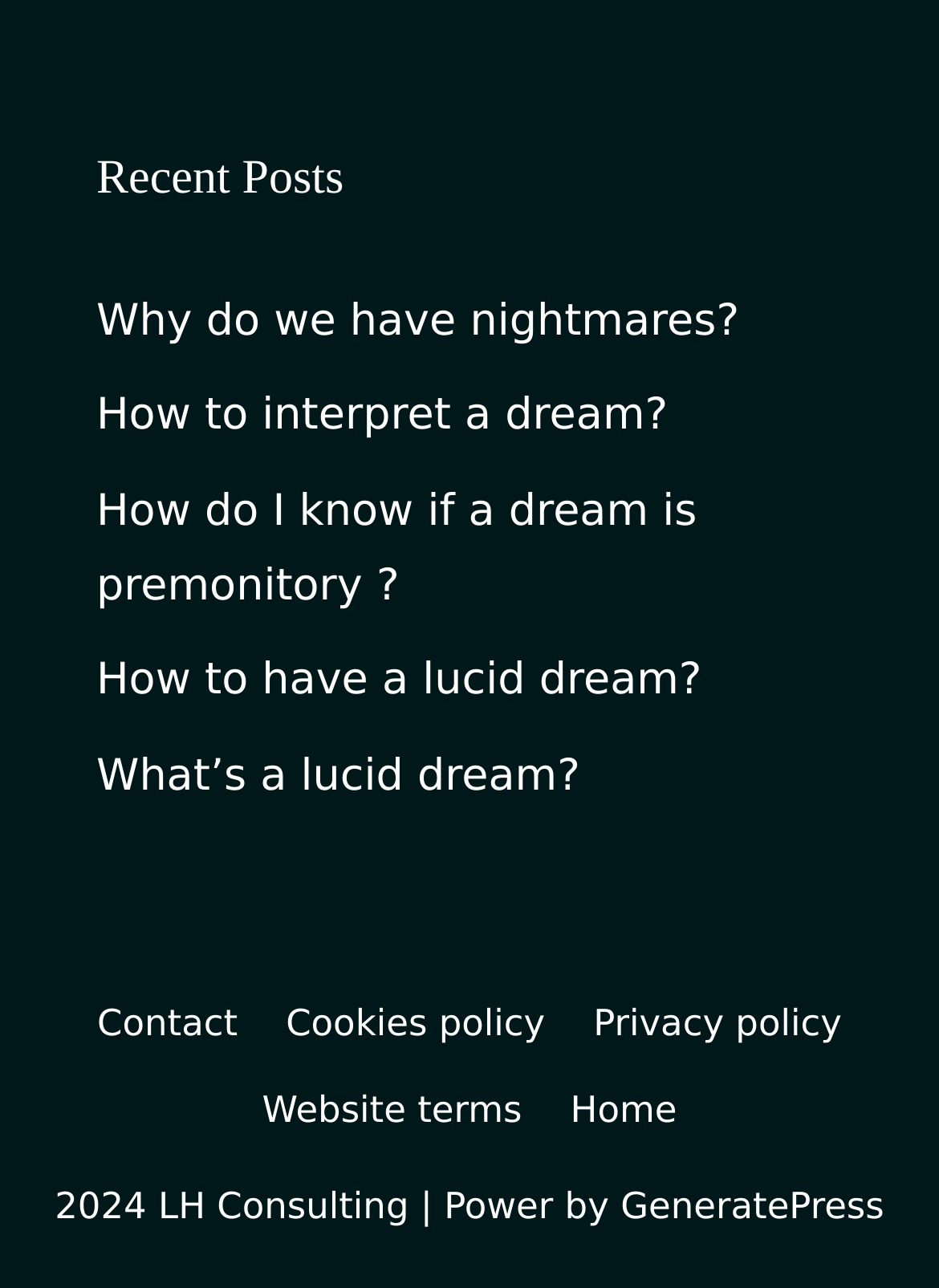How many dream-related links are there on the webpage?
Please use the image to provide an in-depth answer to the question.

There are 5 dream-related links on the webpage, namely 'Why do we have nightmares?', 'How to interpret a dream?', 'How do I know if a dream is premonitory?', 'How to have a lucid dream?', and 'What’s a lucid dream?', which are identified by their link elements and corresponding text.